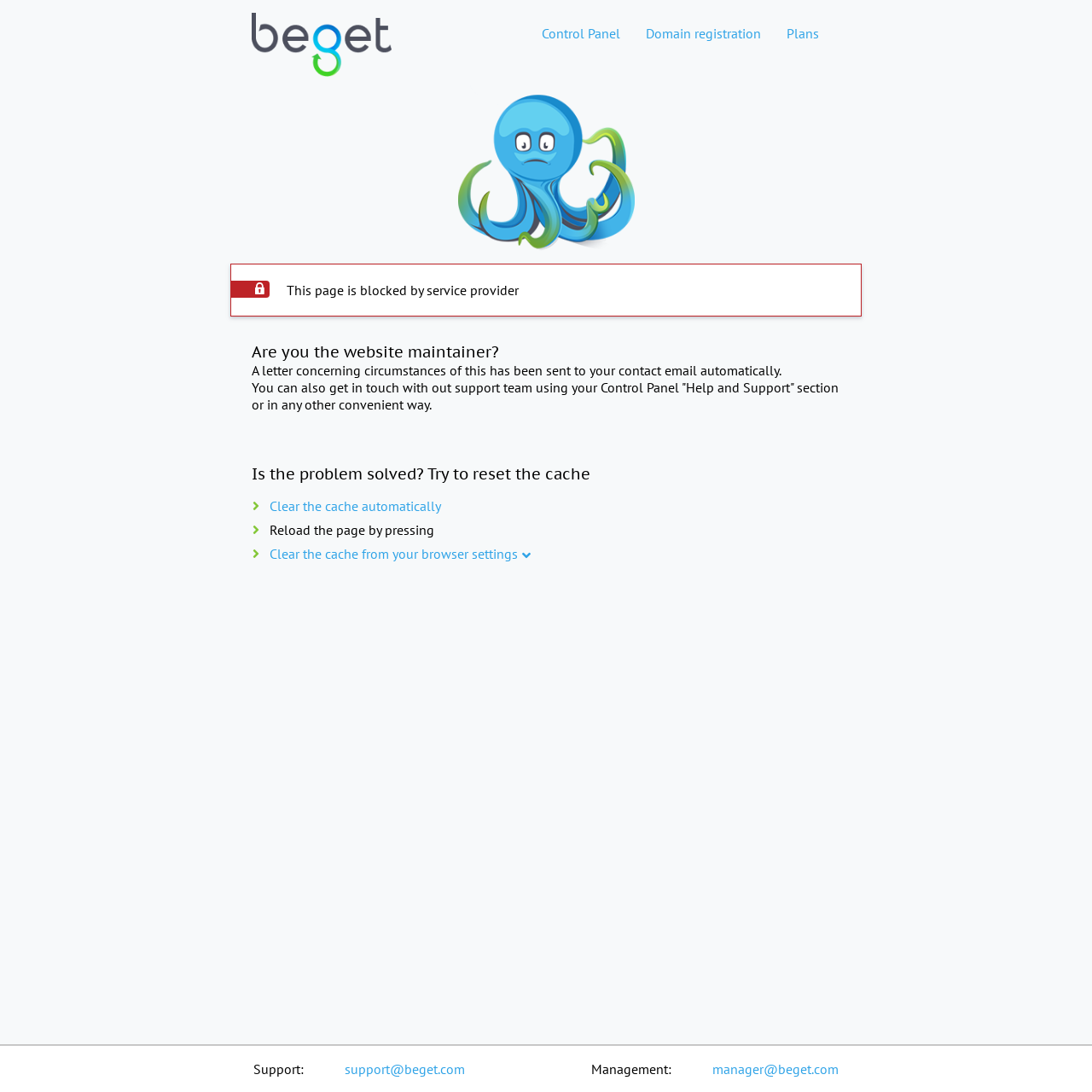Locate the bounding box coordinates of the clickable element to fulfill the following instruction: "Go to web hosting home page". Provide the coordinates as four float numbers between 0 and 1 in the format [left, top, right, bottom].

[0.23, 0.046, 0.359, 0.062]